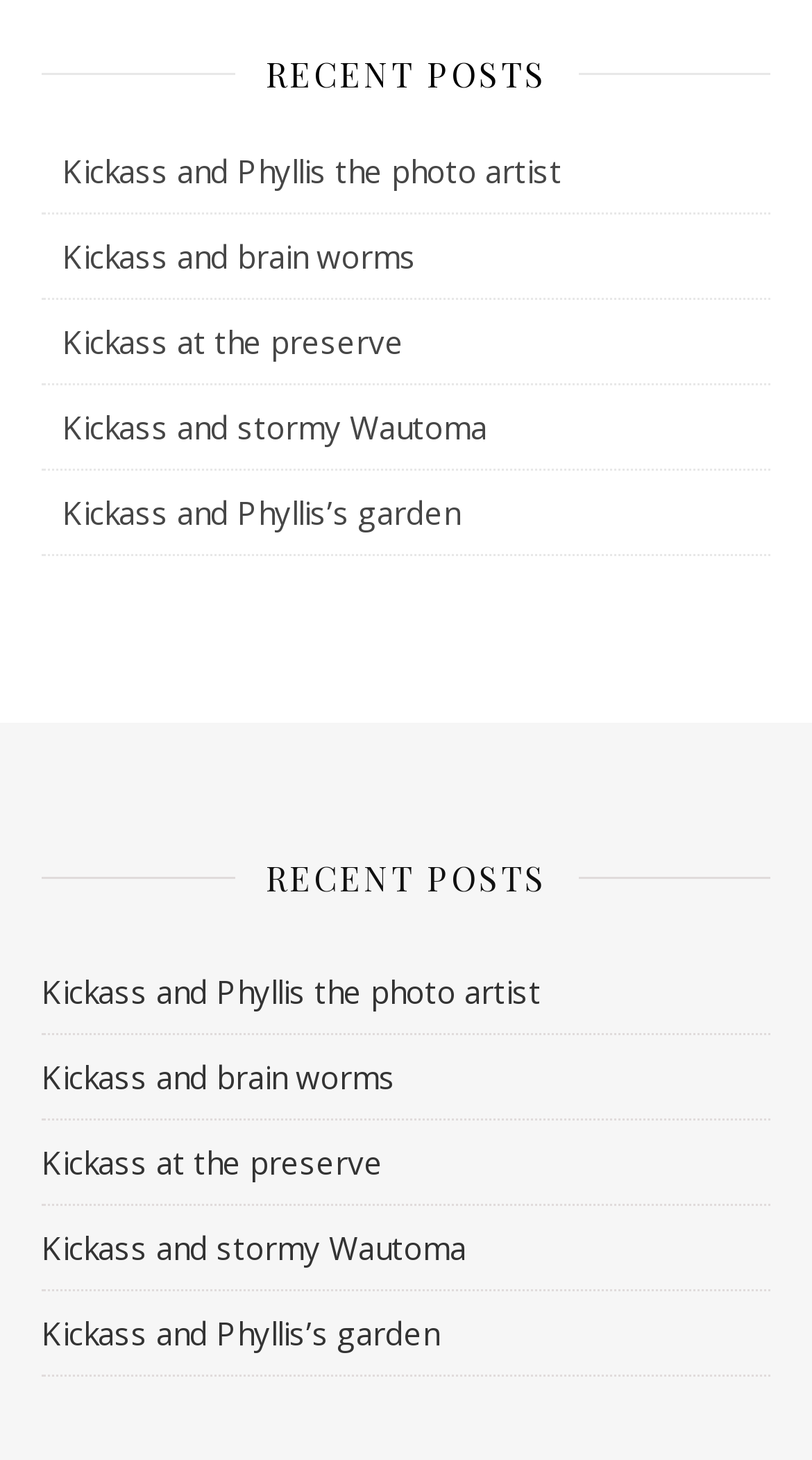Find and specify the bounding box coordinates that correspond to the clickable region for the instruction: "Click on the link 'John Gee’s Book is only a Symptom of Serious Intellectual Disease at BYU'".

None